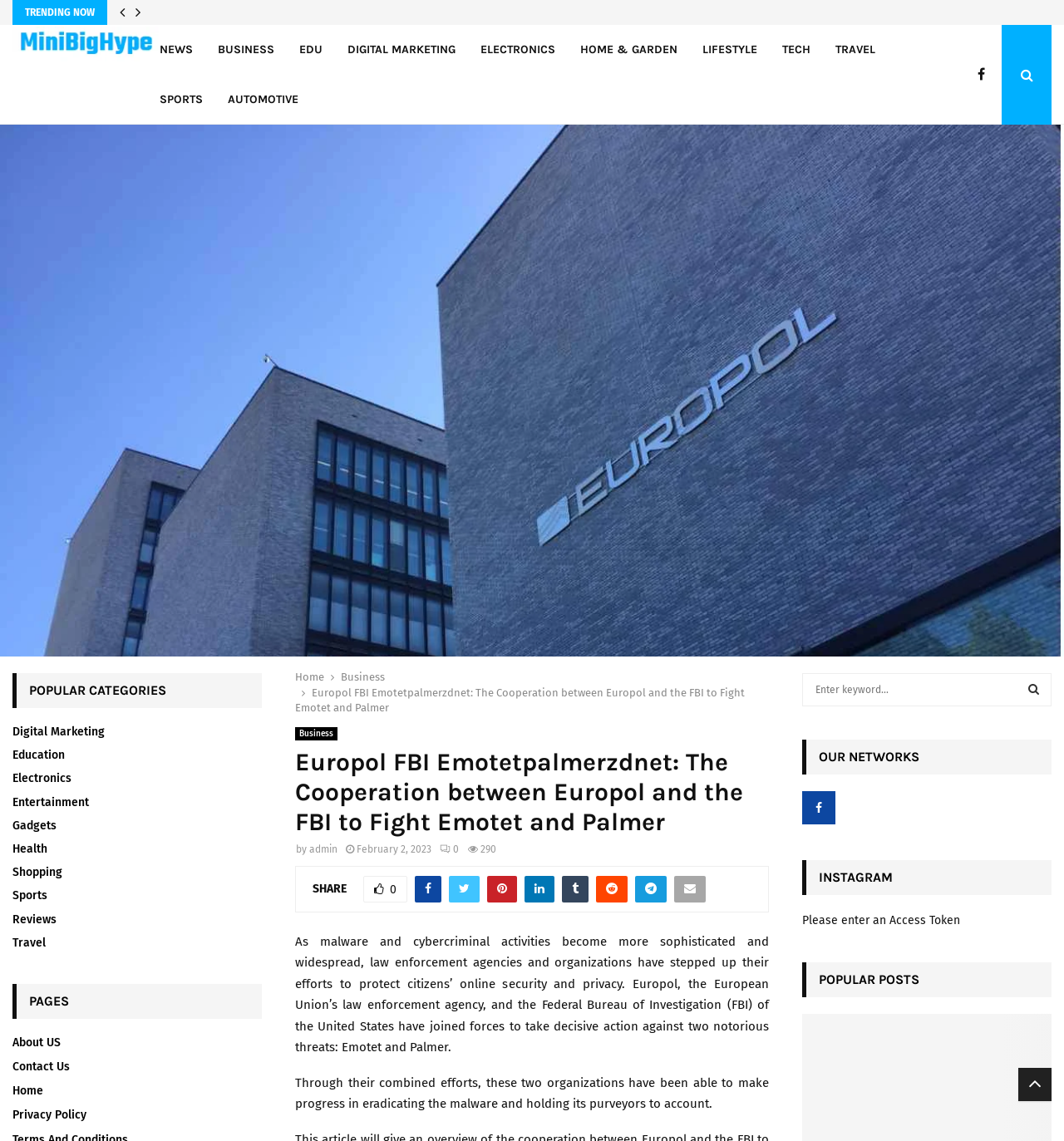Determine the bounding box coordinates of the clickable element necessary to fulfill the instruction: "View the 'Revolutionary Program Offers Hope for MS Patients' post". Provide the coordinates as four float numbers within the 0 to 1 range, i.e., [left, top, right, bottom].

None